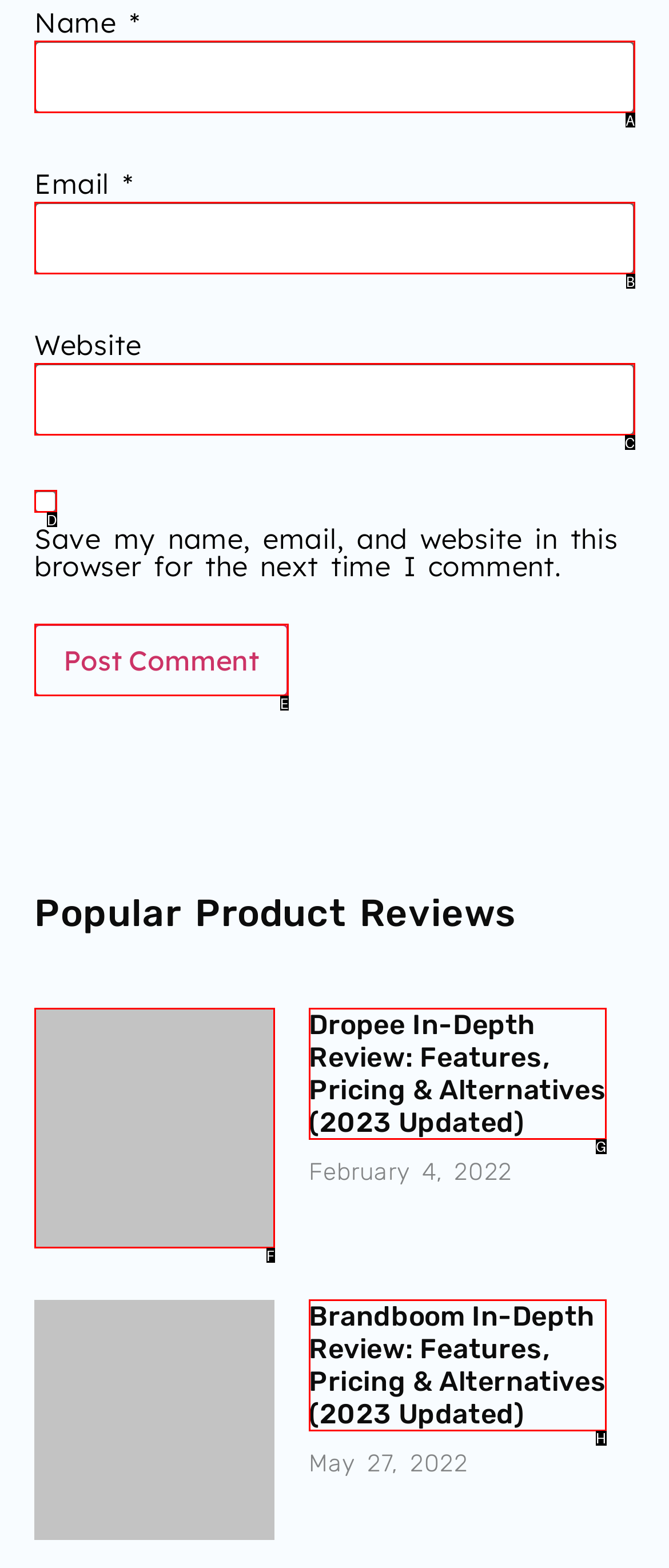Based on the description parent_node: Website name="url", identify the most suitable HTML element from the options. Provide your answer as the corresponding letter.

C